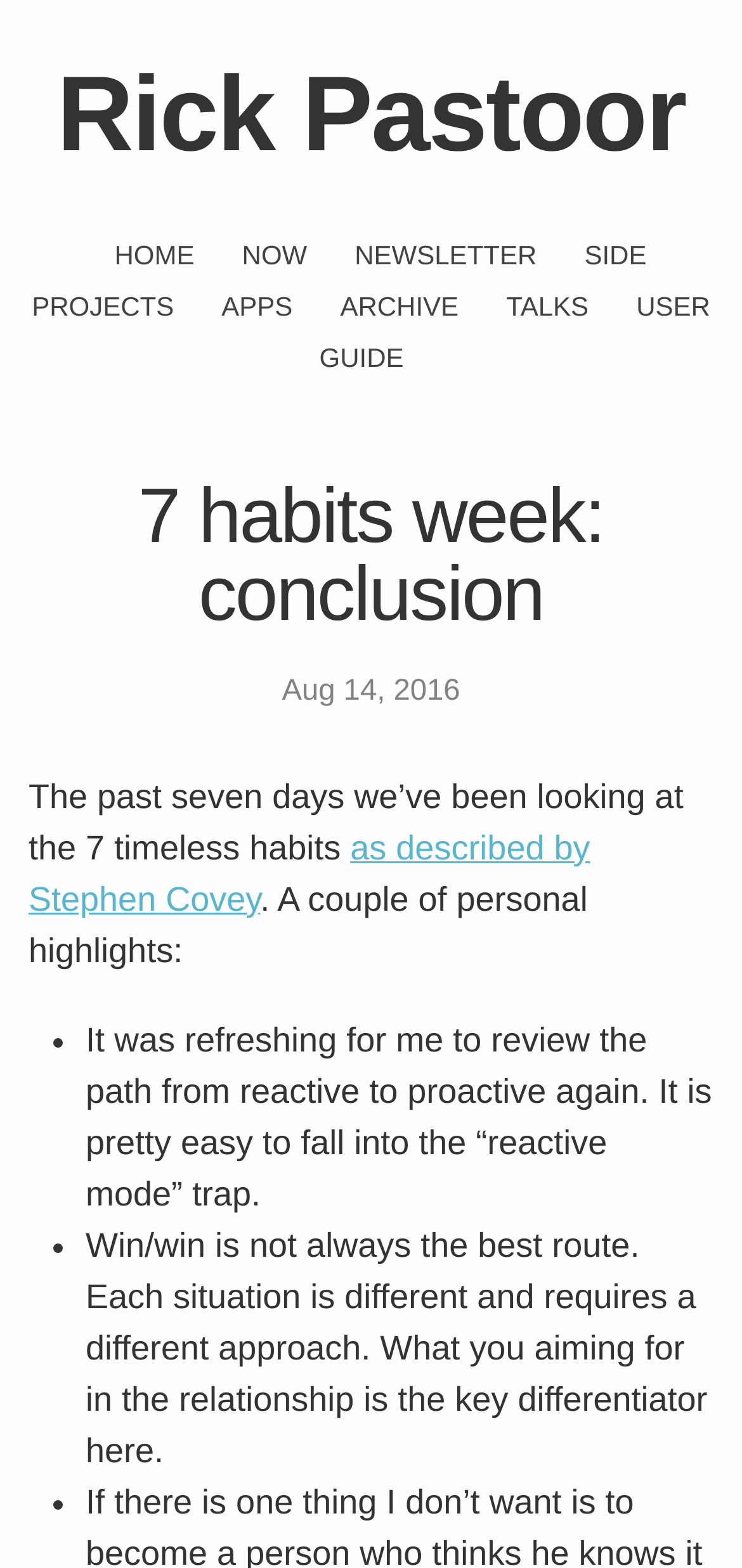Determine the bounding box coordinates of the section I need to click to execute the following instruction: "view newsletter". Provide the coordinates as four float numbers between 0 and 1, i.e., [left, top, right, bottom].

[0.478, 0.153, 0.723, 0.172]